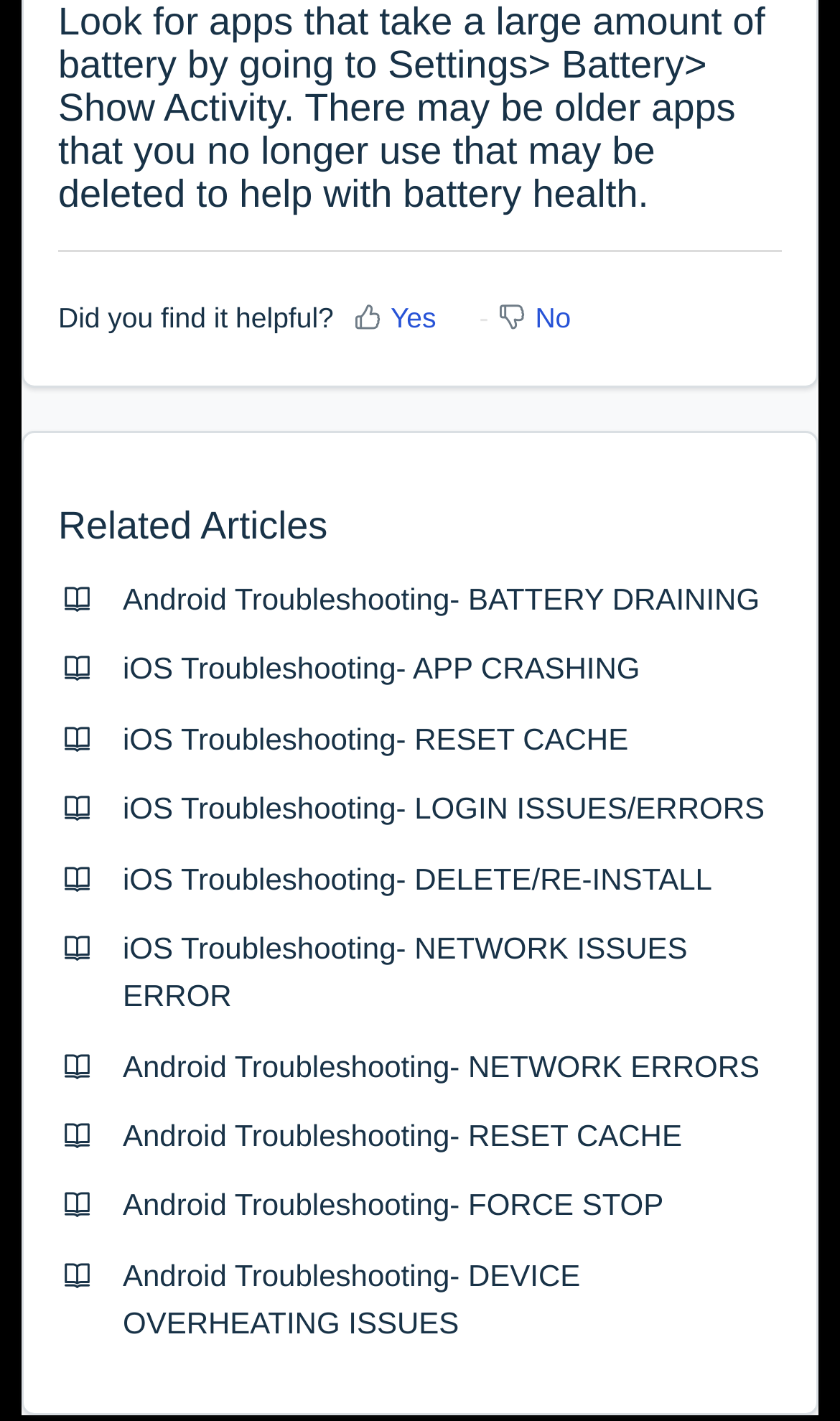Show the bounding box coordinates for the HTML element described as: "iOS Troubleshooting- DELETE/RE-INSTALL".

[0.146, 0.606, 0.848, 0.63]